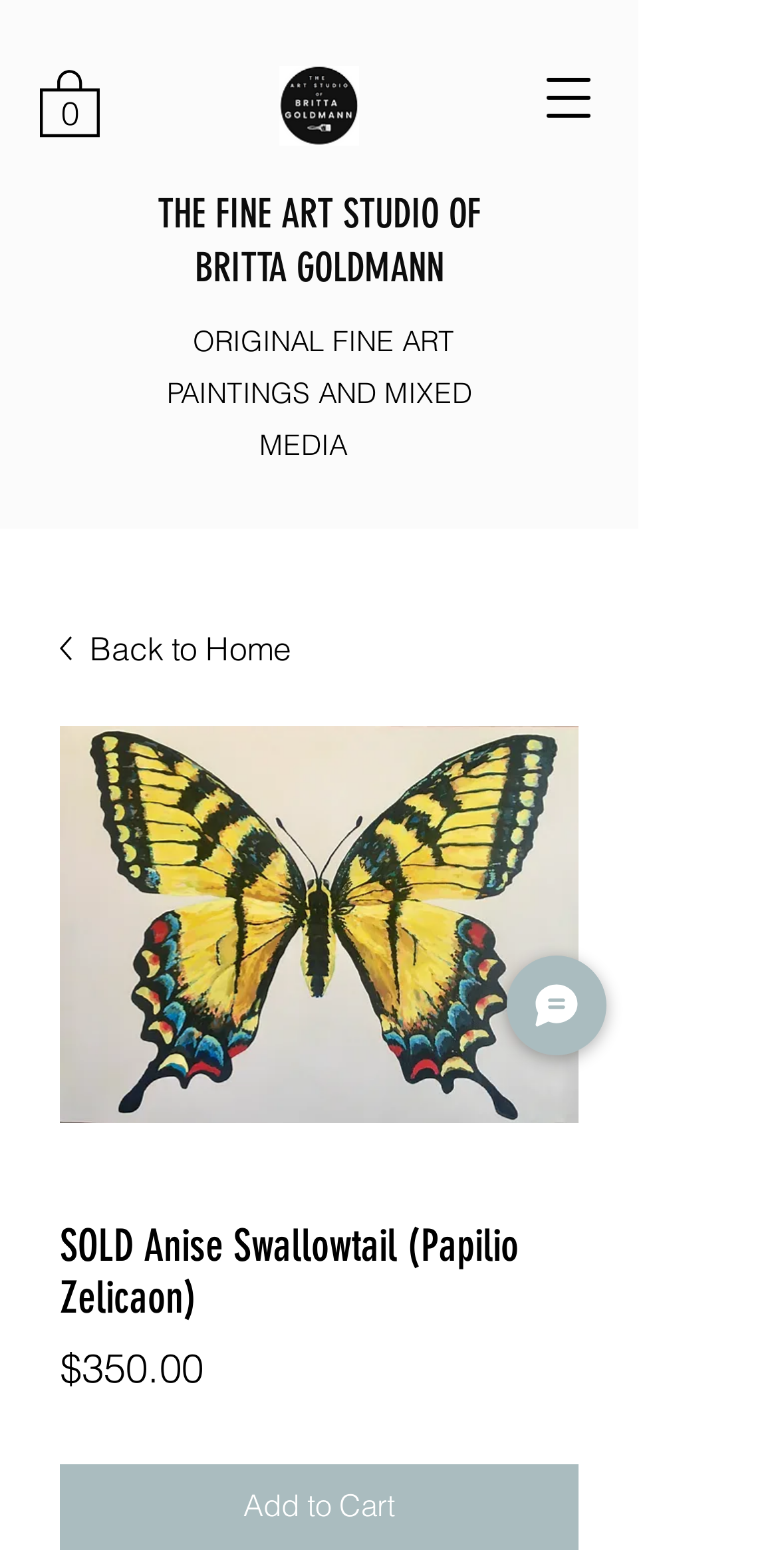Is the painting available for purchase?
Using the visual information, reply with a single word or short phrase.

No